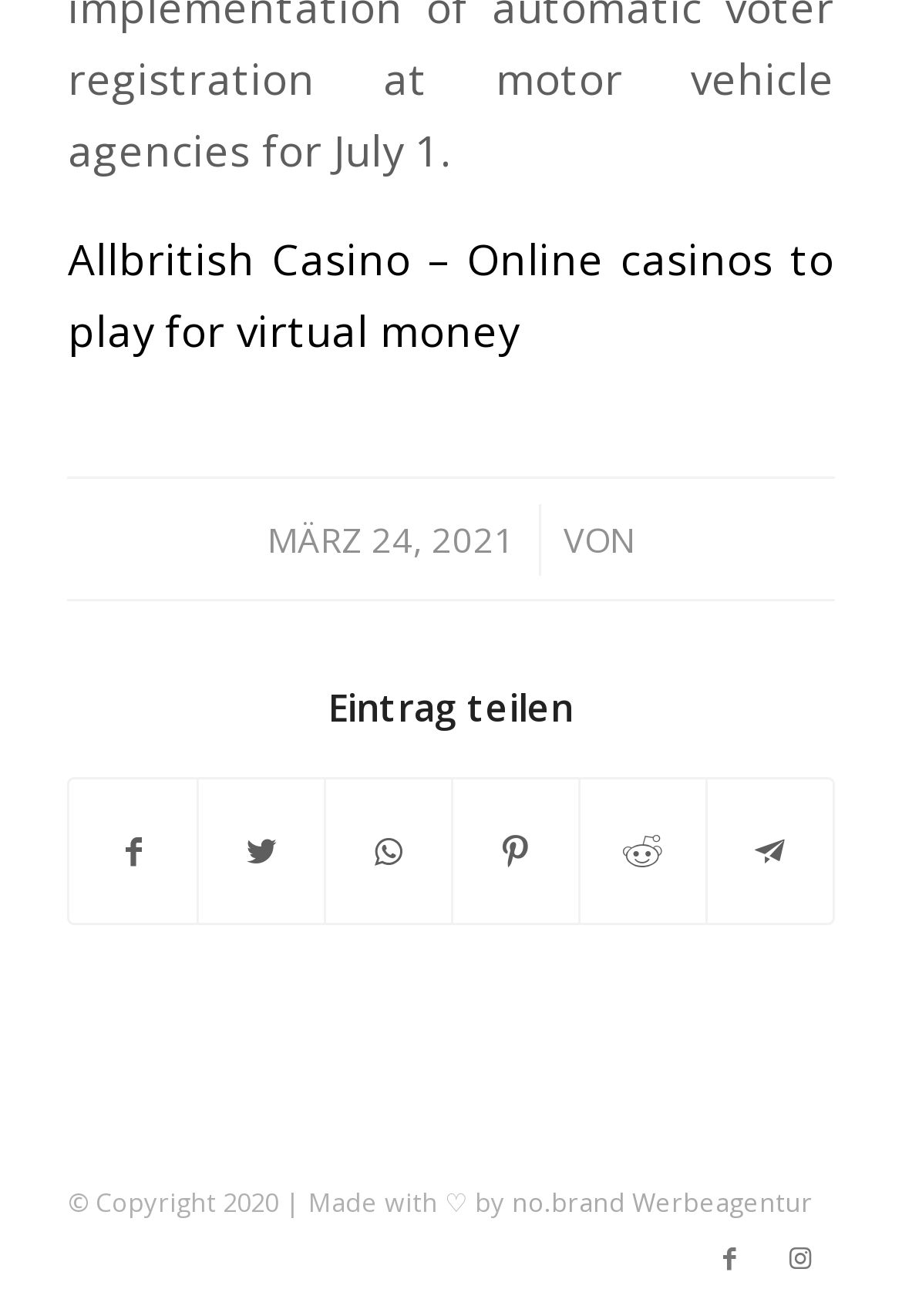Please study the image and answer the question comprehensively:
How many links are there in the footer section?

I counted the number of link elements in the contentinfo element and found 3 links: one to Facebook, one to Instagram, and one to no.brand Werbeagentur.